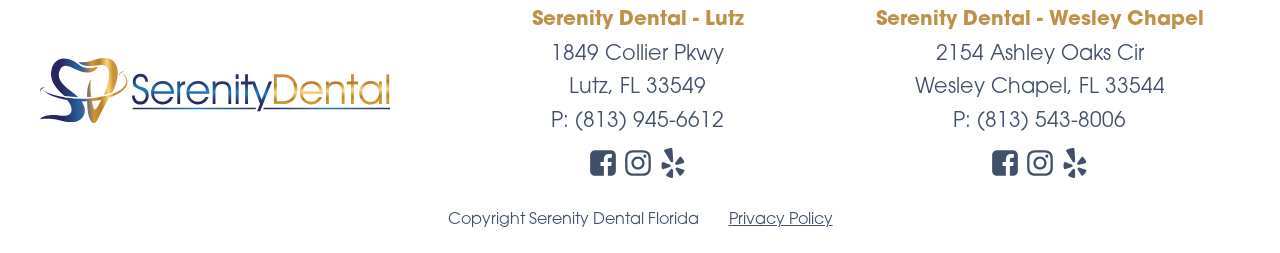Identify the coordinates of the bounding box for the element described below: "Website By PS Digital". Return the coordinates as four float numbers between 0 and 1: [left, top, right, bottom].

None